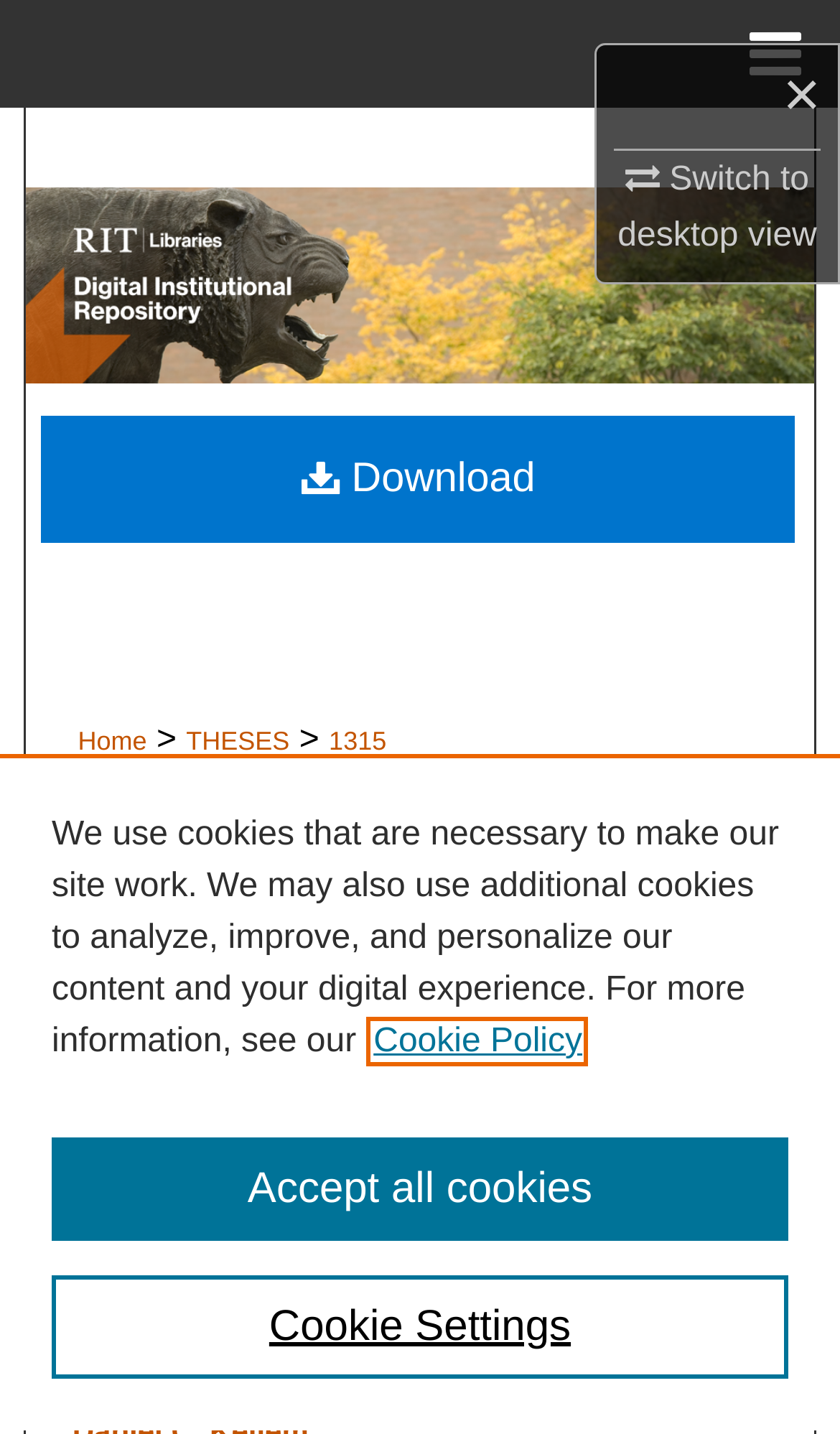Using the element description provided, determine the bounding box coordinates in the format (top-left x, top-left y, bottom-right x, bottom-right y). Ensure that all values are floating point numbers between 0 and 1. Element description: Menu

[0.846, 0.0, 1.0, 0.075]